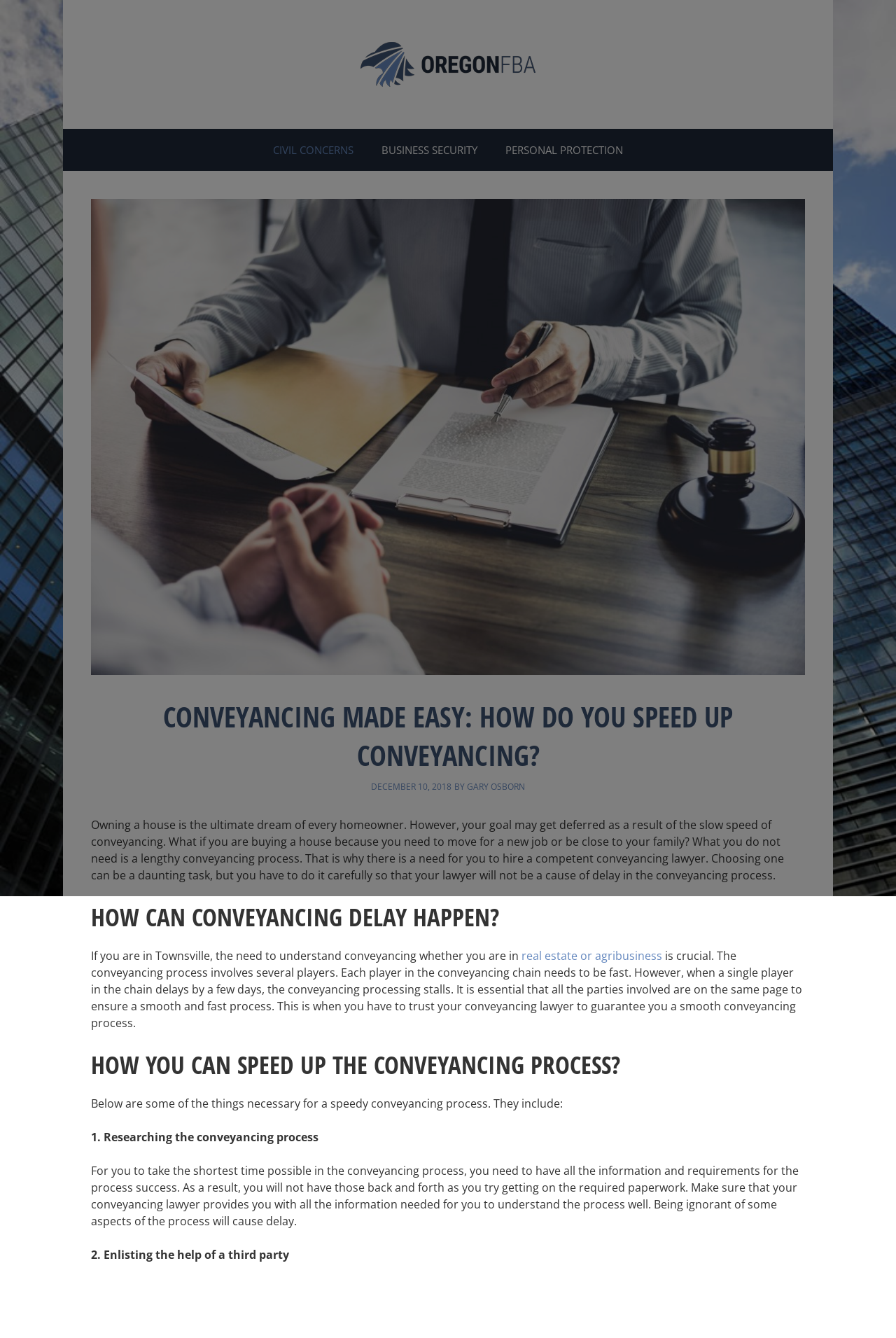Provide a brief response to the question below using a single word or phrase: 
What is the ultimate dream of every homeowner?

Owning a house